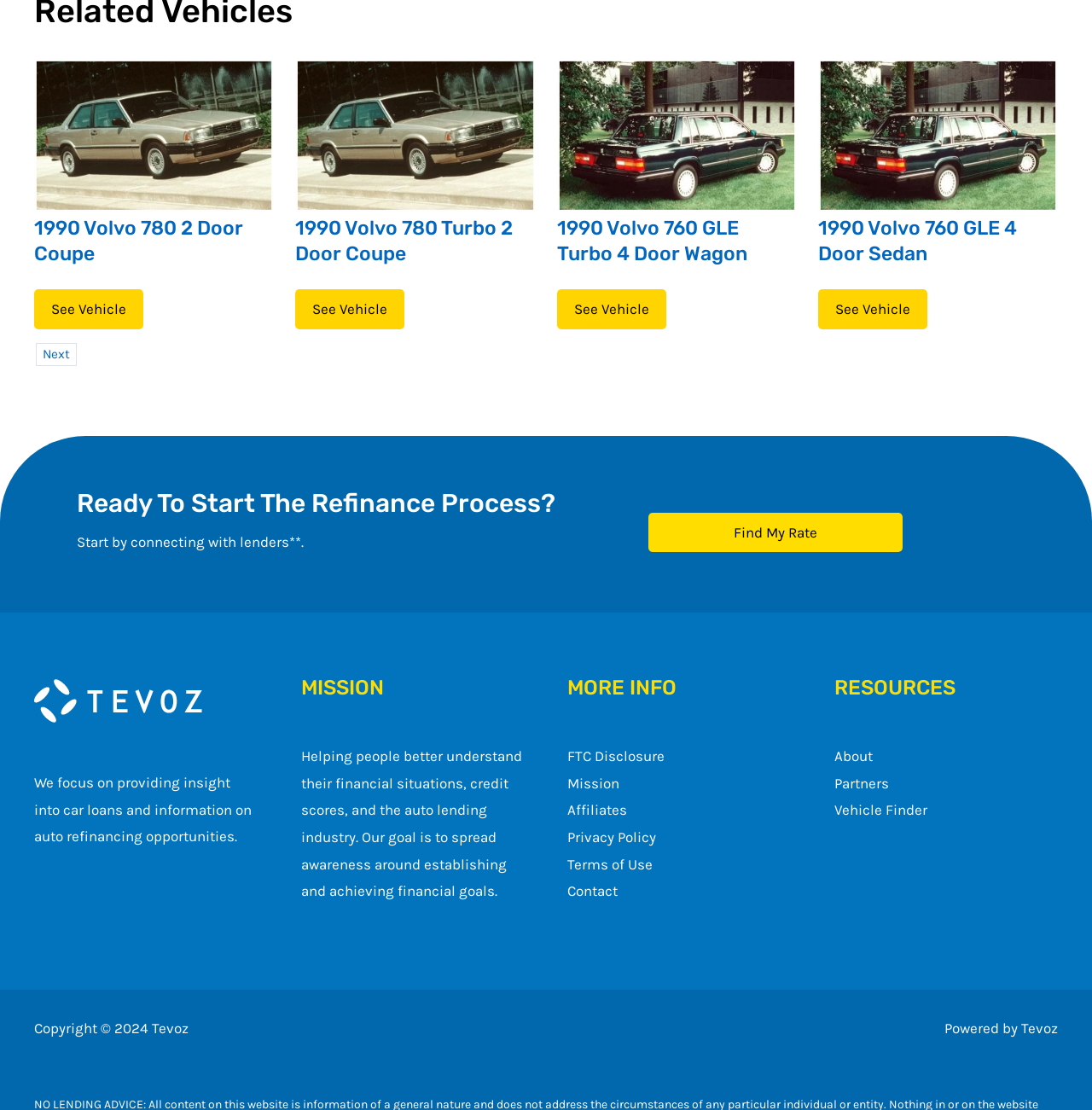Provide the bounding box coordinates of the HTML element this sentence describes: "Midweek Meh-Ness [DOT 12/6/24]".

None